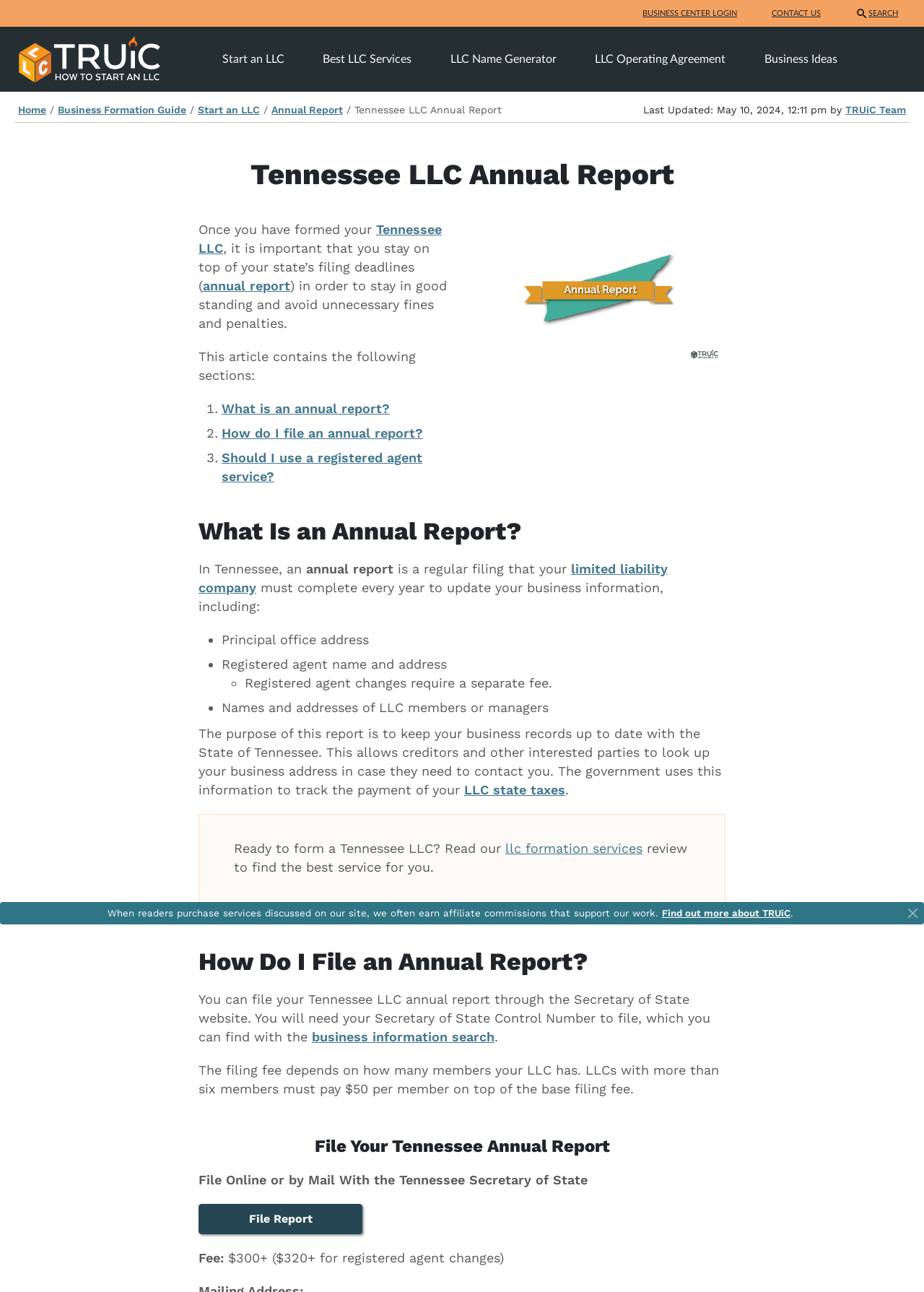Find the primary header on the webpage and provide its text.

Tennessee LLC Annual Report